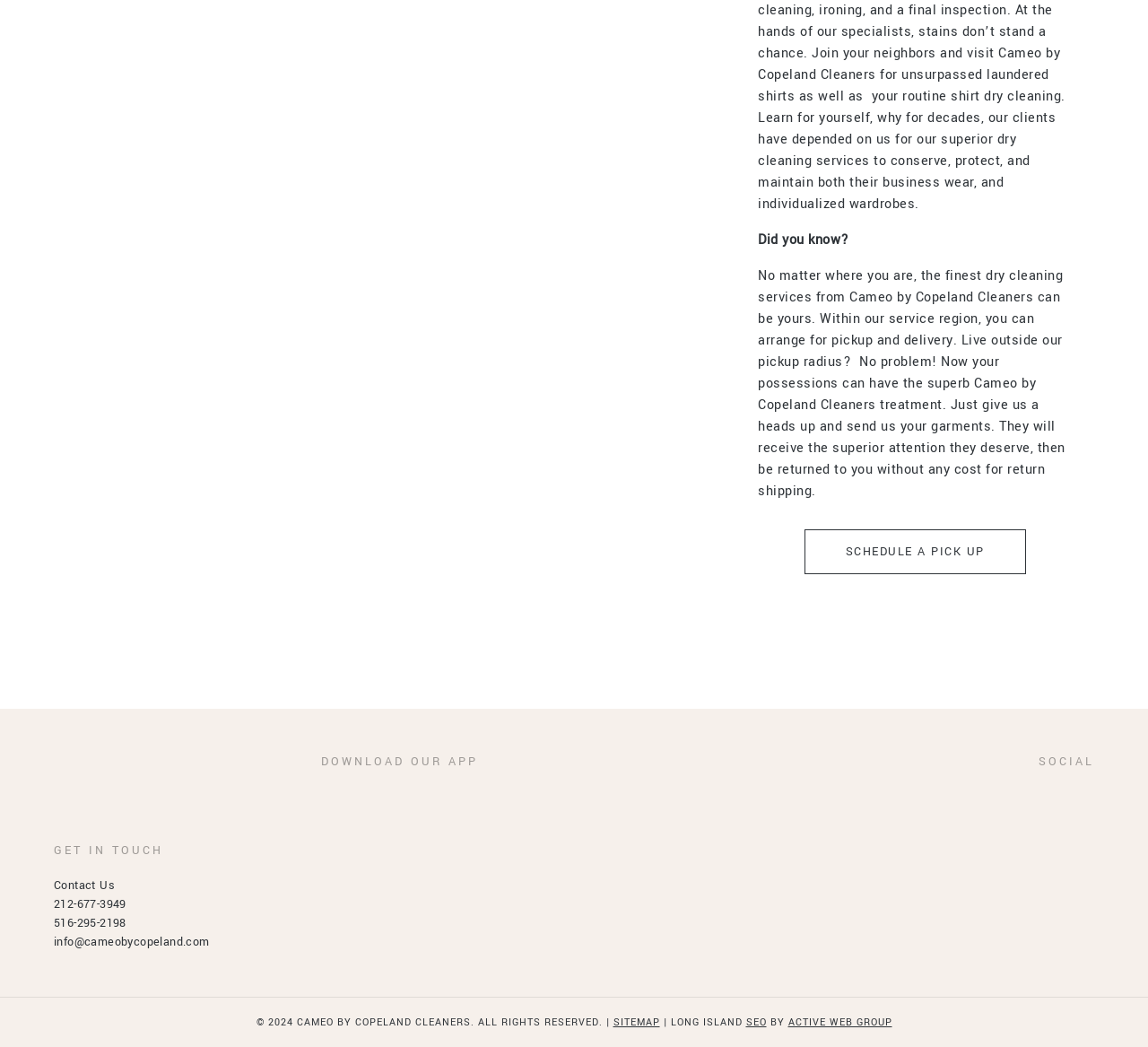Please specify the coordinates of the bounding box for the element that should be clicked to carry out this instruction: "Contact us". The coordinates must be four float numbers between 0 and 1, formatted as [left, top, right, bottom].

[0.047, 0.838, 0.1, 0.853]